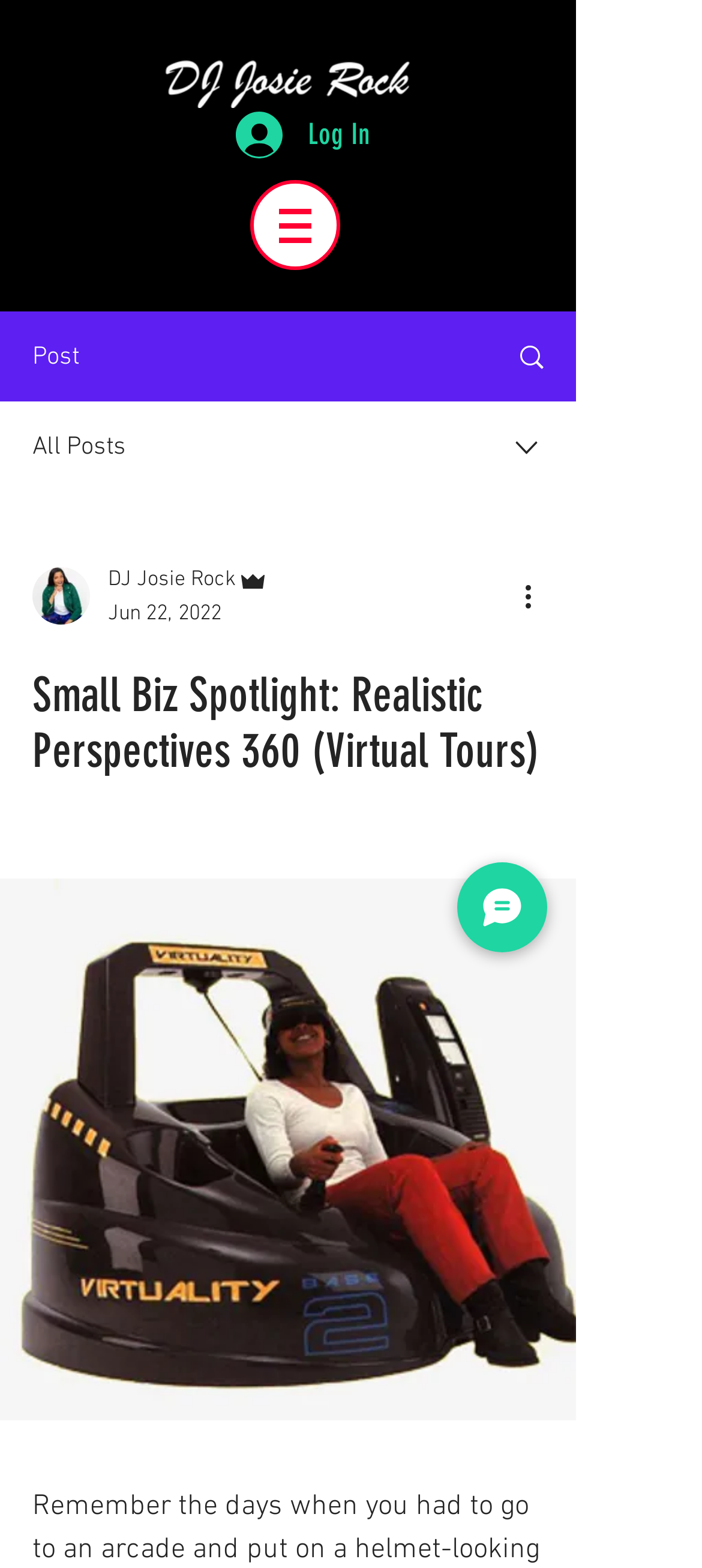Identify the main title of the webpage and generate its text content.

Small Biz Spotlight: Realistic Perspectives 360 (Virtual Tours)